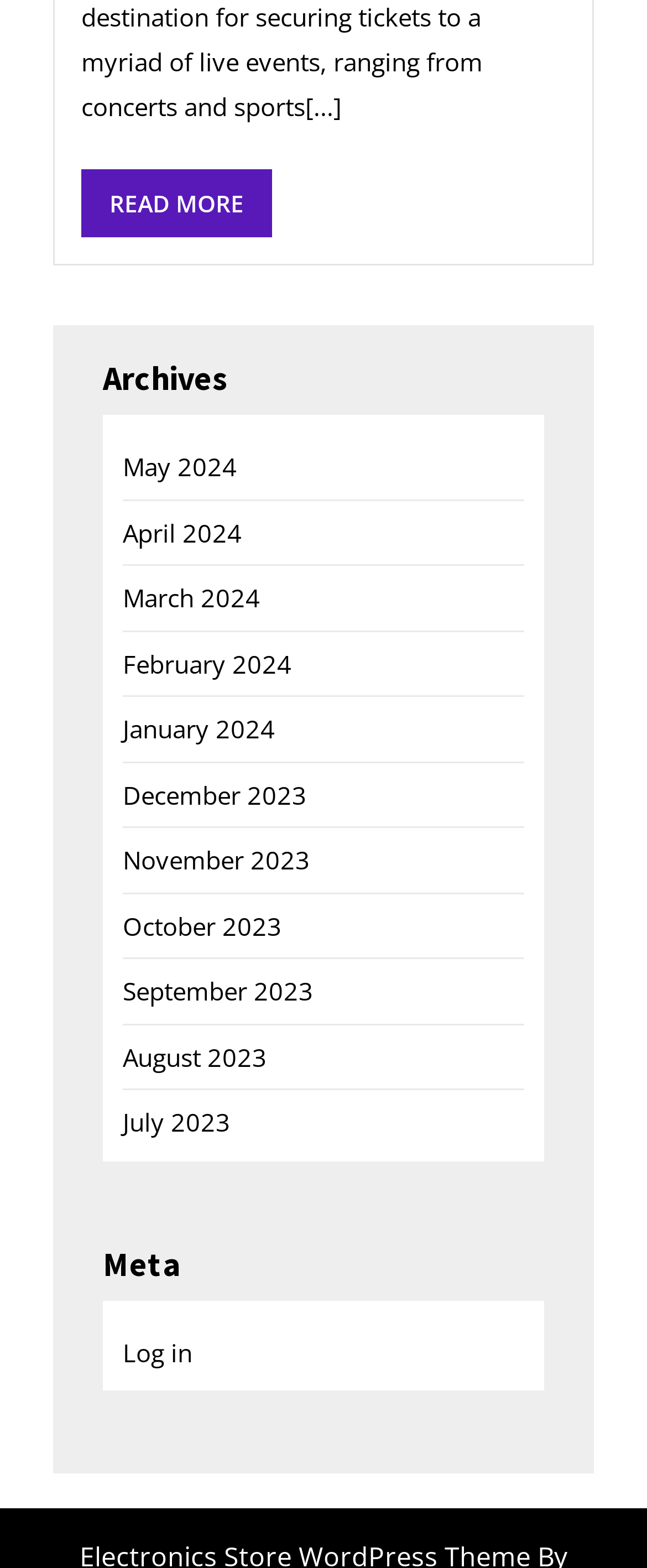Indicate the bounding box coordinates of the element that must be clicked to execute the instruction: "Contact us". The coordinates should be given as four float numbers between 0 and 1, i.e., [left, top, right, bottom].

None